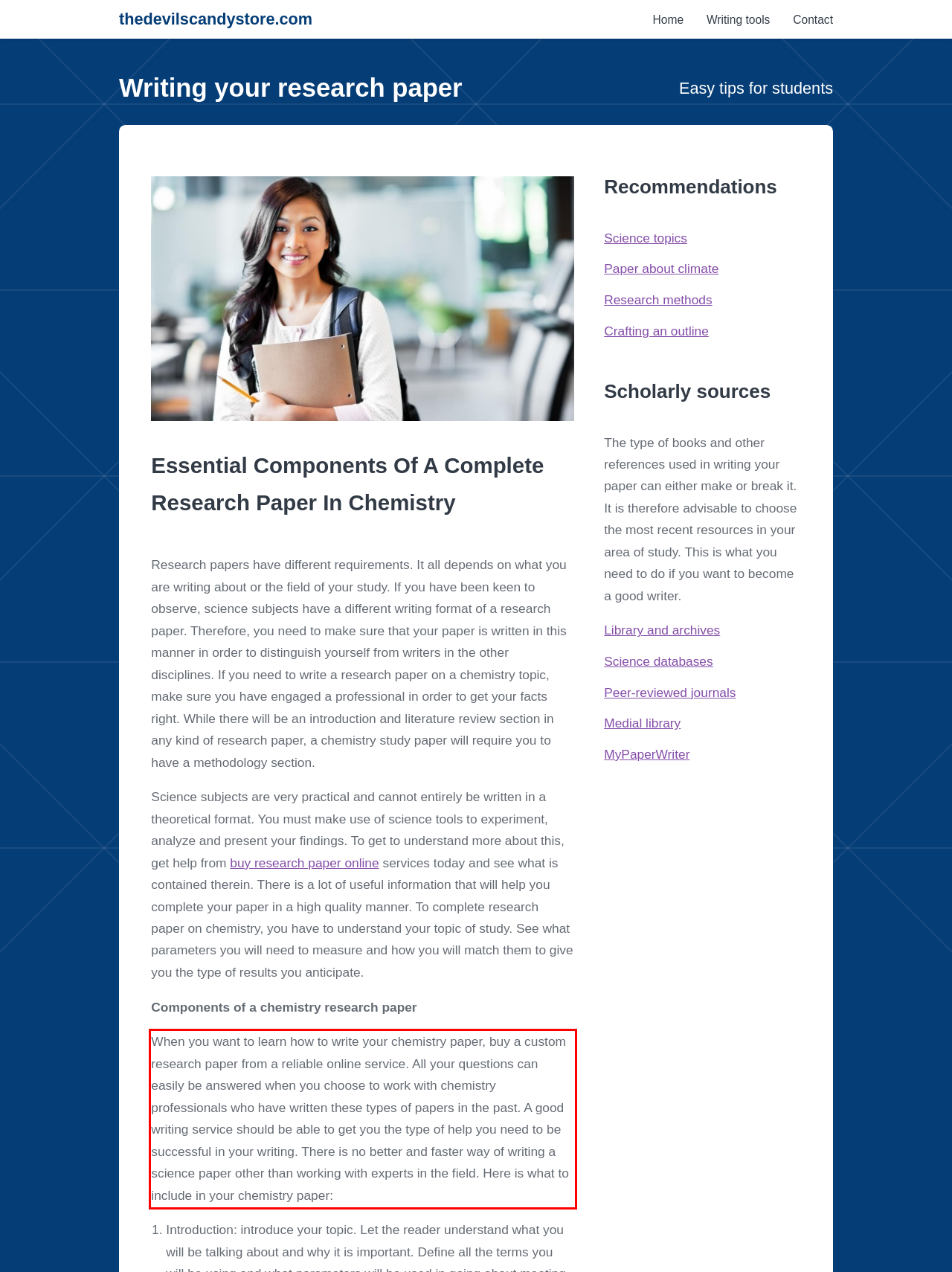Analyze the red bounding box in the provided webpage screenshot and generate the text content contained within.

When you want to learn how to write your chemistry paper, buy a custom research paper from a reliable online service. All your questions can easily be answered when you choose to work with chemistry professionals who have written these types of papers in the past. A good writing service should be able to get you the type of help you need to be successful in your writing. There is no better and faster way of writing a science paper other than working with experts in the field. Here is what to include in your chemistry paper: